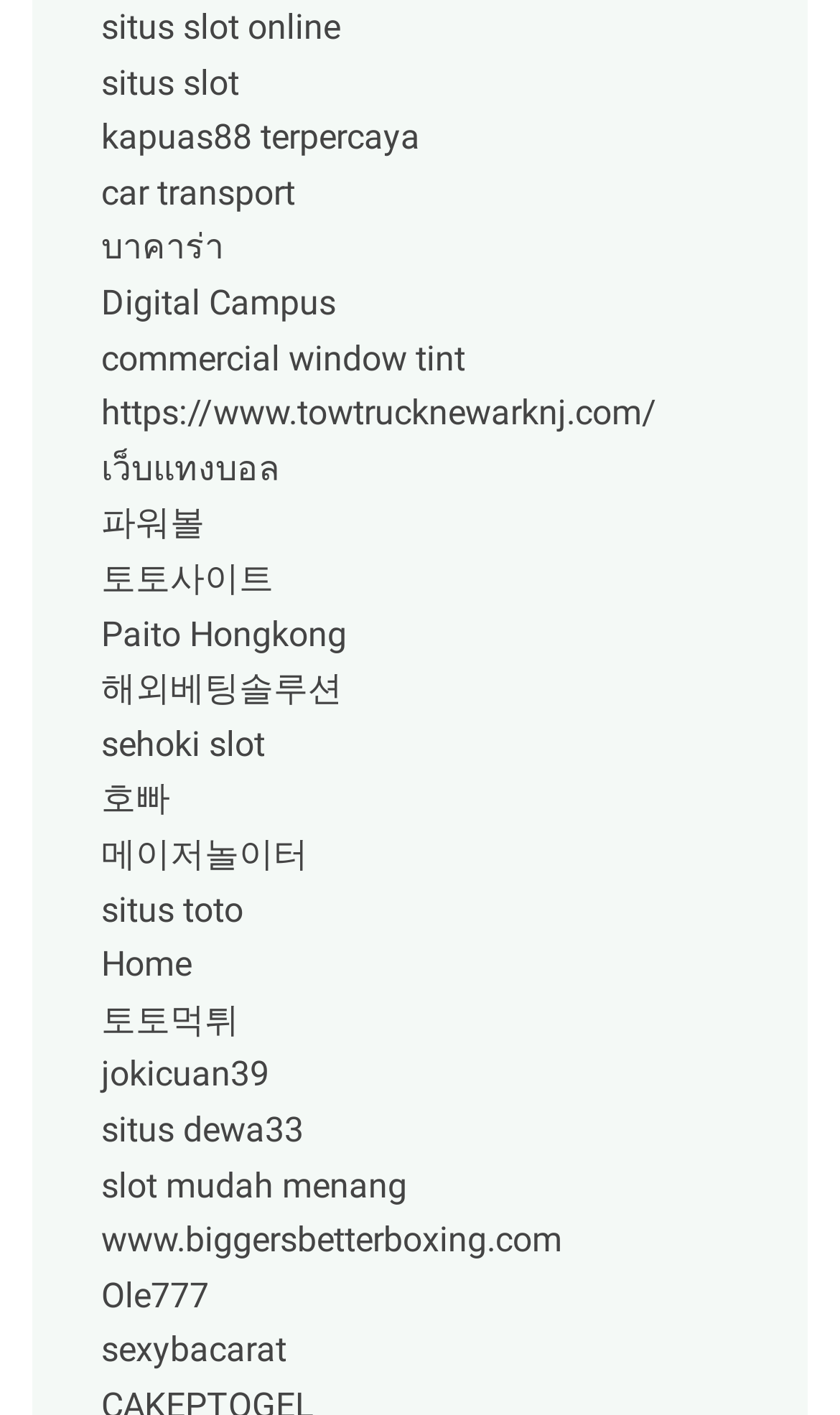Please respond to the question with a concise word or phrase:
How many links are on the webpage?

26